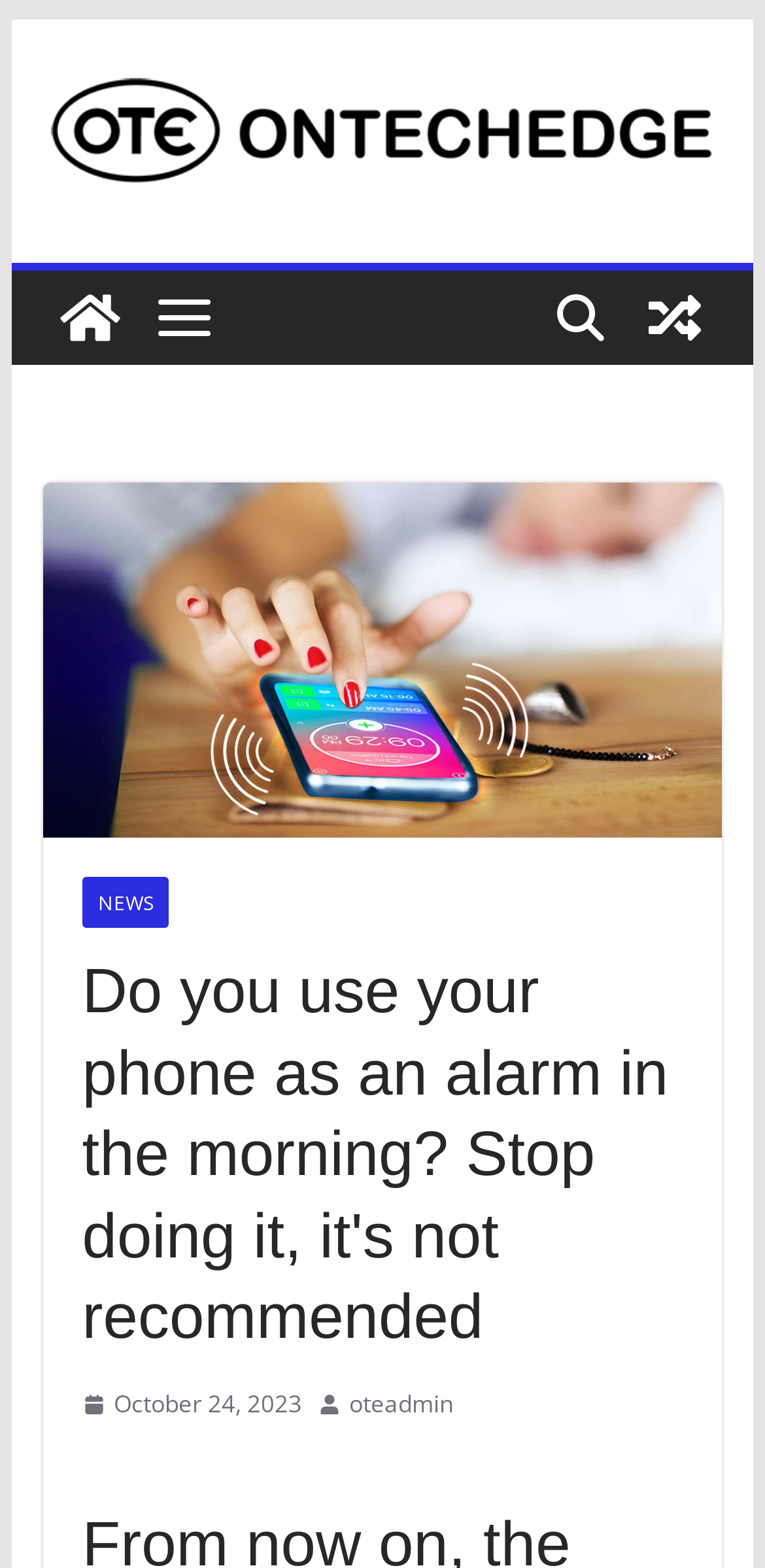Identify the bounding box of the HTML element described here: "Trasparenza". Provide the coordinates as four float numbers between 0 and 1: [left, top, right, bottom].

None